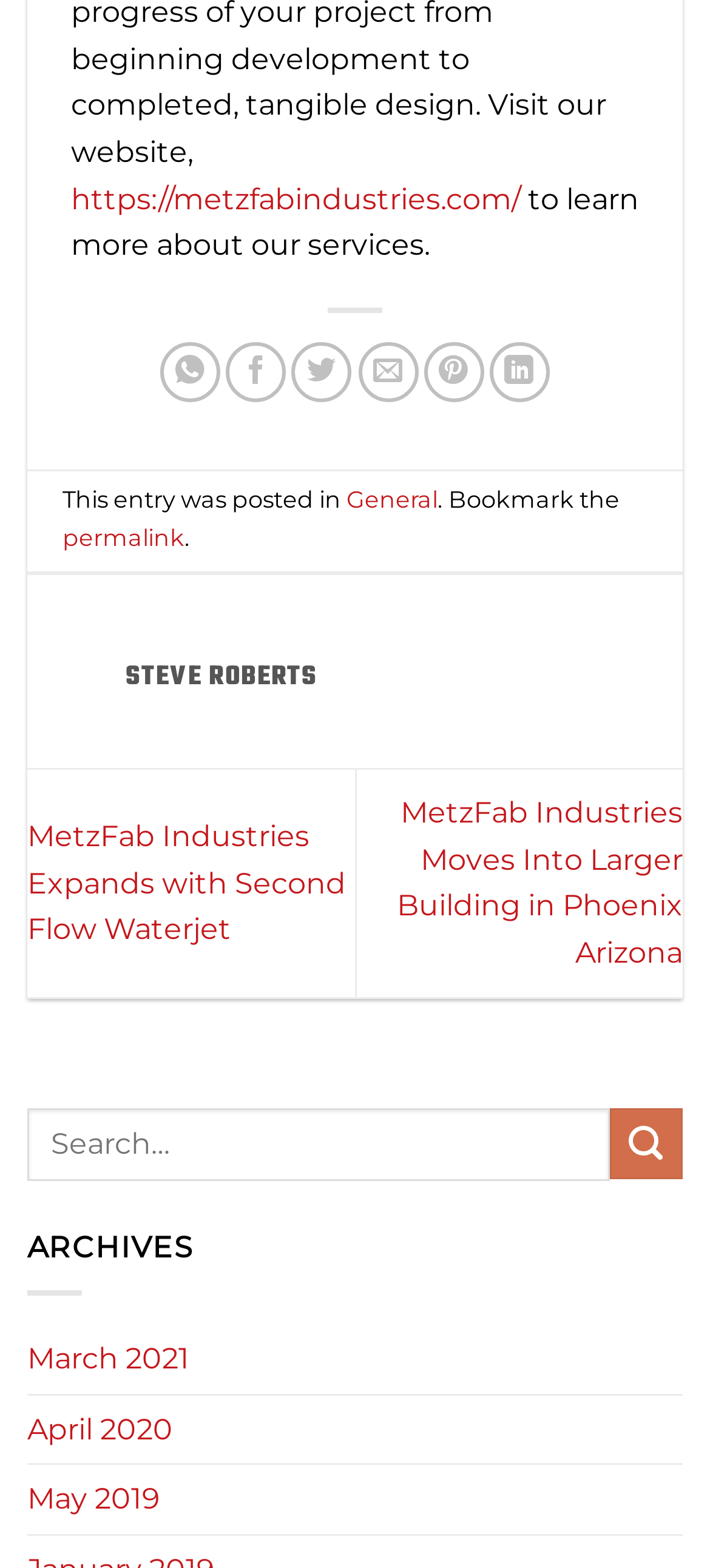Please identify the bounding box coordinates of the area that needs to be clicked to follow this instruction: "view March 2021 archives".

[0.038, 0.845, 0.267, 0.888]